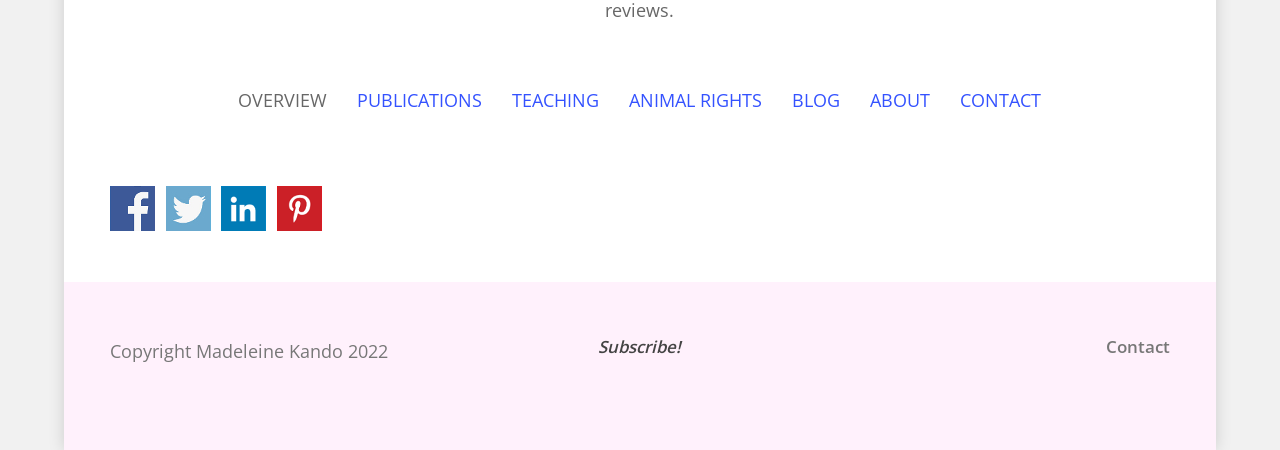Specify the bounding box coordinates of the area to click in order to follow the given instruction: "Register for updates."

None